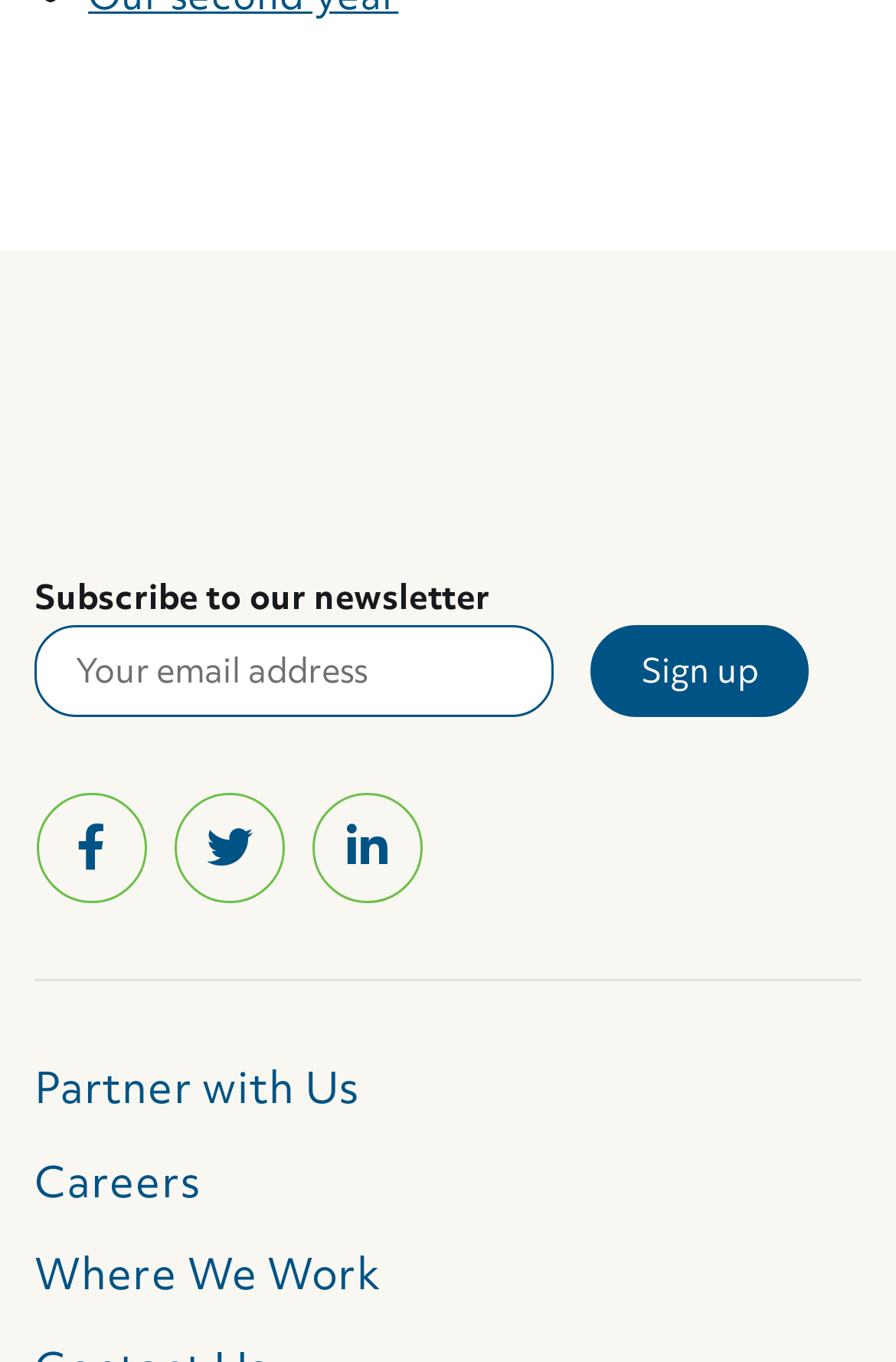What is the logo of the organization?
Using the information presented in the image, please offer a detailed response to the question.

The logo of the organization is located at the top left corner of the webpage, and it is an image with the text 'Population Council: Ideas. Evidence. Impact.'